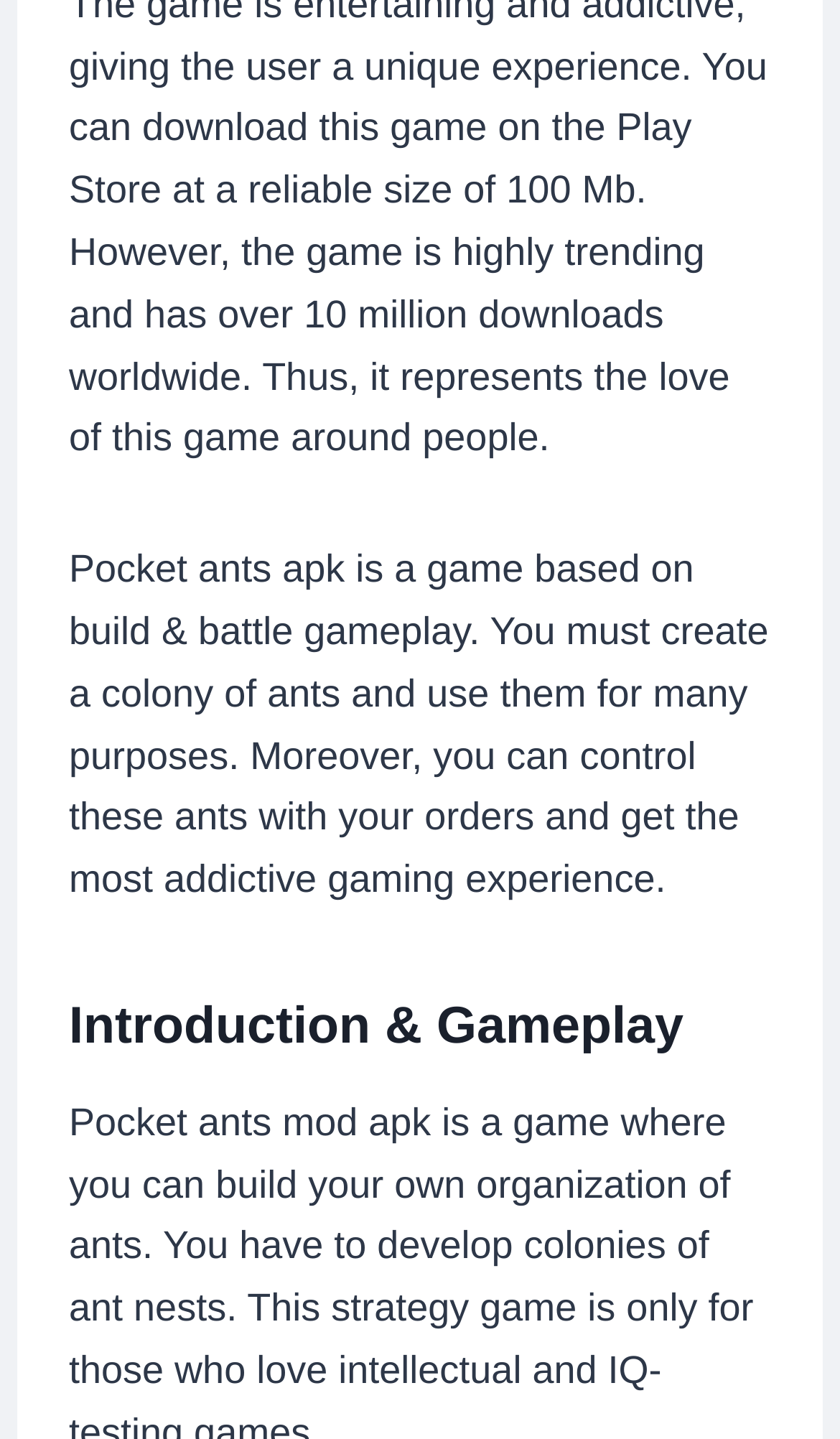Please locate the bounding box coordinates for the element that should be clicked to achieve the following instruction: "Browse categories under Business". Ensure the coordinates are given as four float numbers between 0 and 1, i.e., [left, top, right, bottom].

None